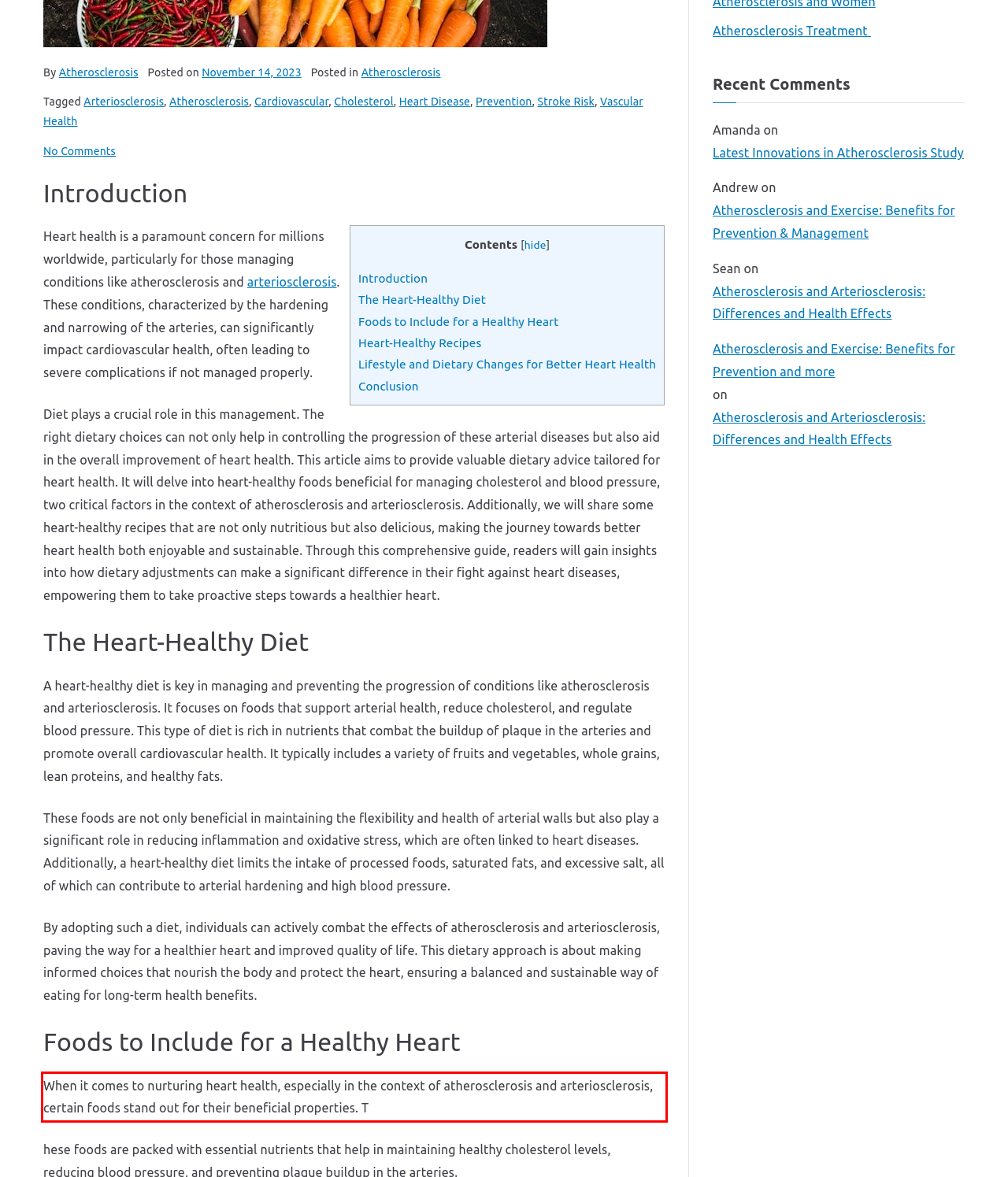You have a webpage screenshot with a red rectangle surrounding a UI element. Extract the text content from within this red bounding box.

When it comes to nurturing heart health, especially in the context of atherosclerosis and arteriosclerosis, certain foods stand out for their beneficial properties. T